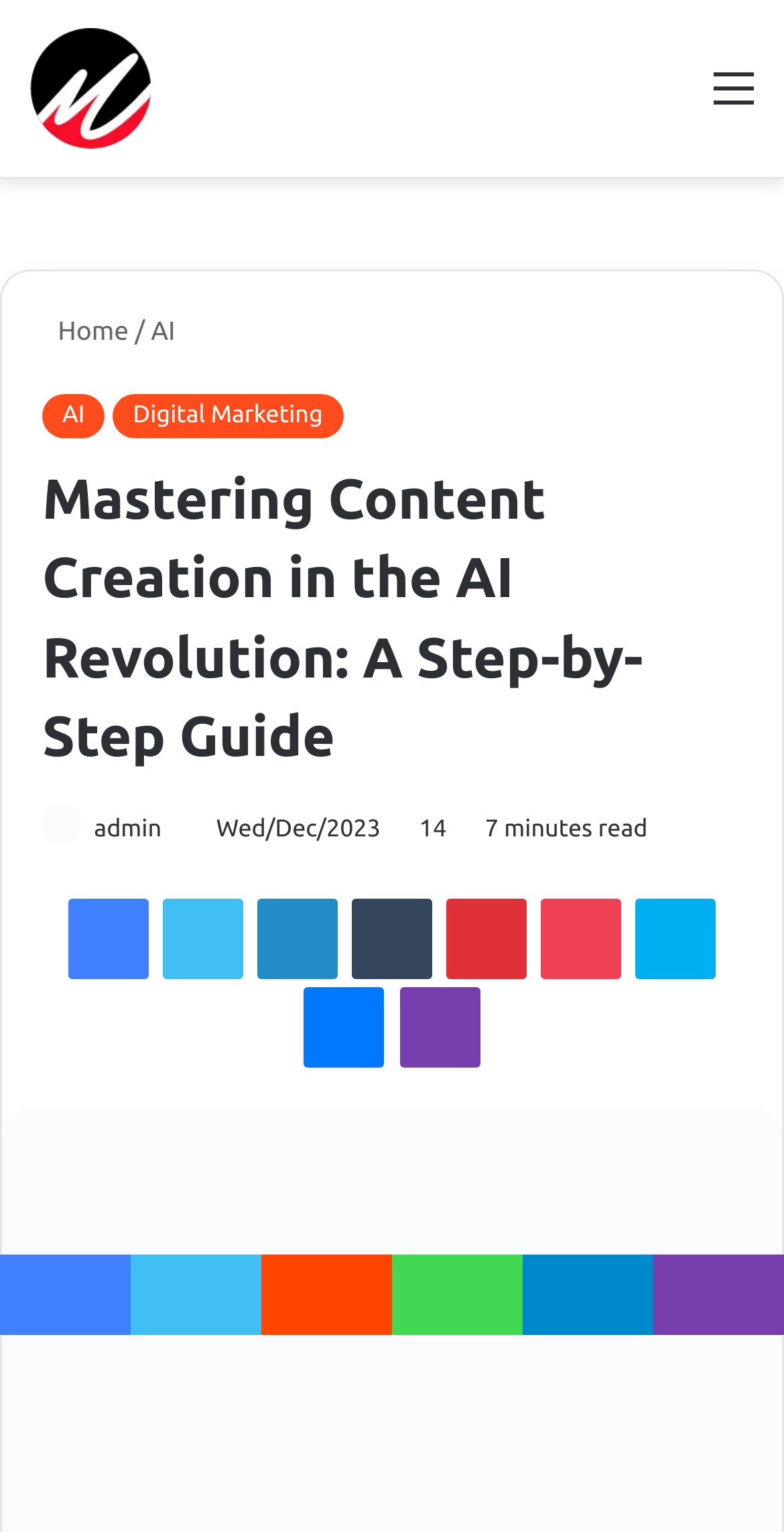Determine the bounding box coordinates of the area to click in order to meet this instruction: "Click on the Mediatakeouto link".

[0.038, 0.018, 0.192, 0.097]